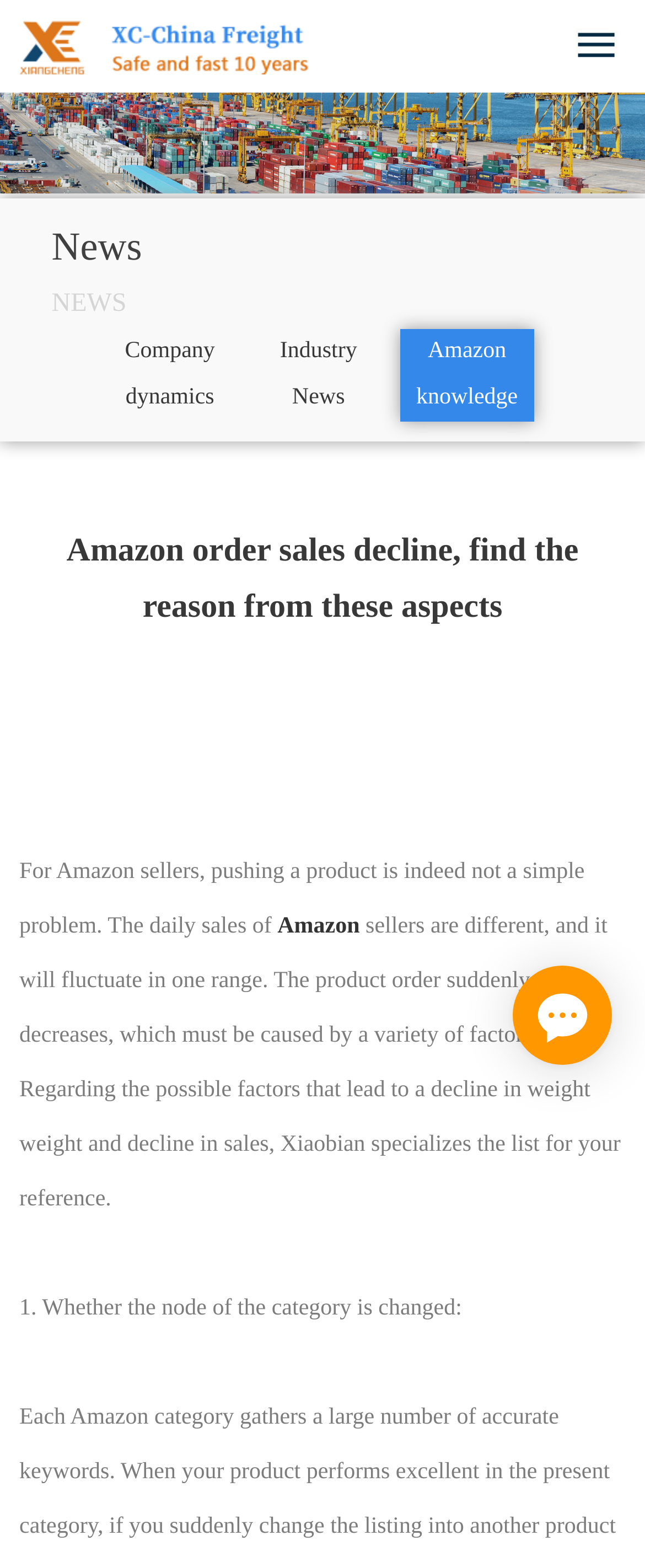Please give a concise answer to this question using a single word or phrase: 
What is the topic of the news?

Amazon order sales decline